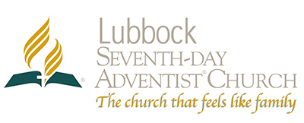What does the logo represent?
Refer to the image and give a detailed response to the question.

The logo includes a distinctive visual element that represents the Adventist faith, which is a key aspect of the church's identity and mission.